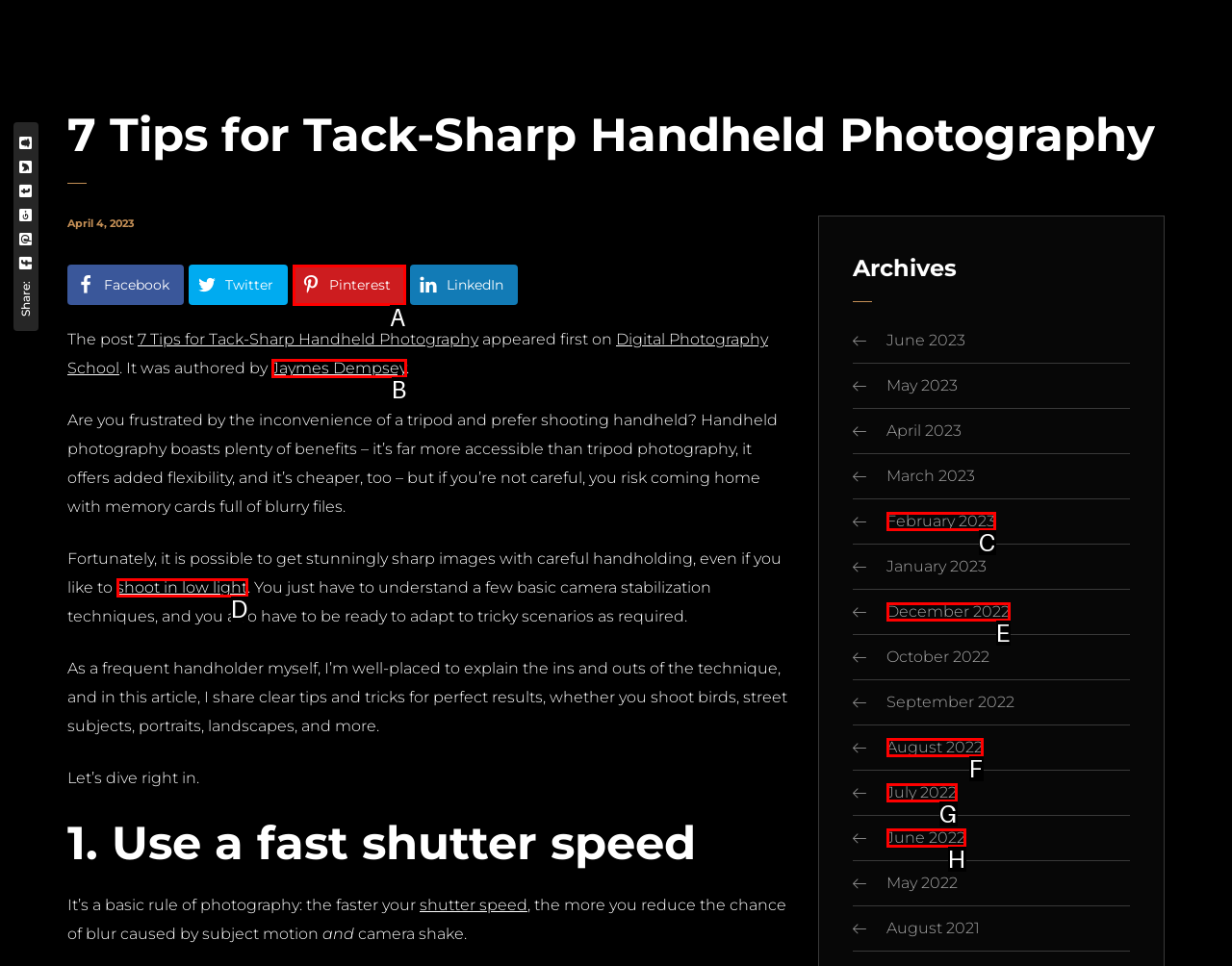From the given choices, determine which HTML element matches the description: shoot in low light. Reply with the appropriate letter.

D